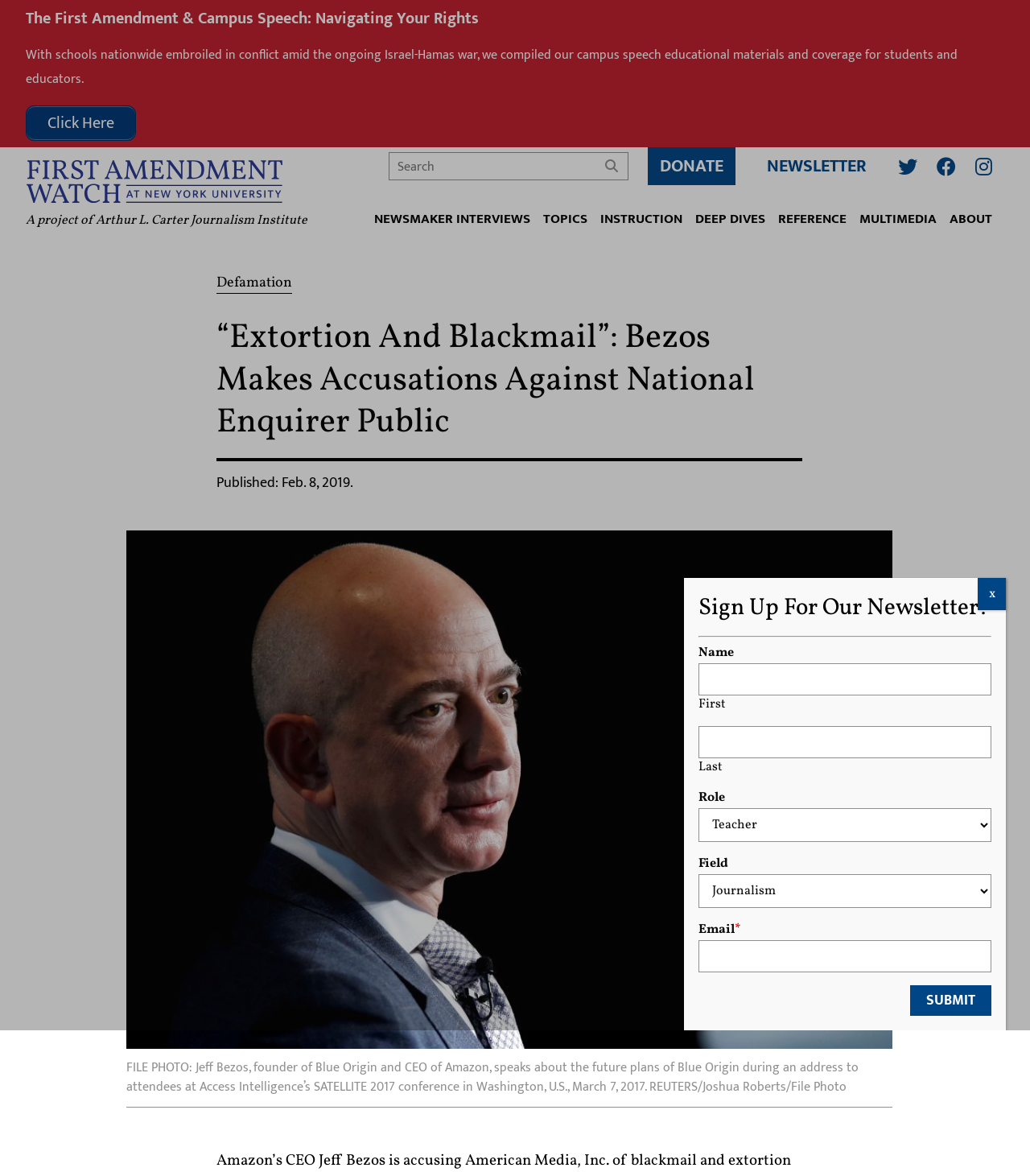Specify the bounding box coordinates of the area to click in order to follow the given instruction: "Close the newsletter dialog."

[0.949, 0.491, 0.977, 0.519]